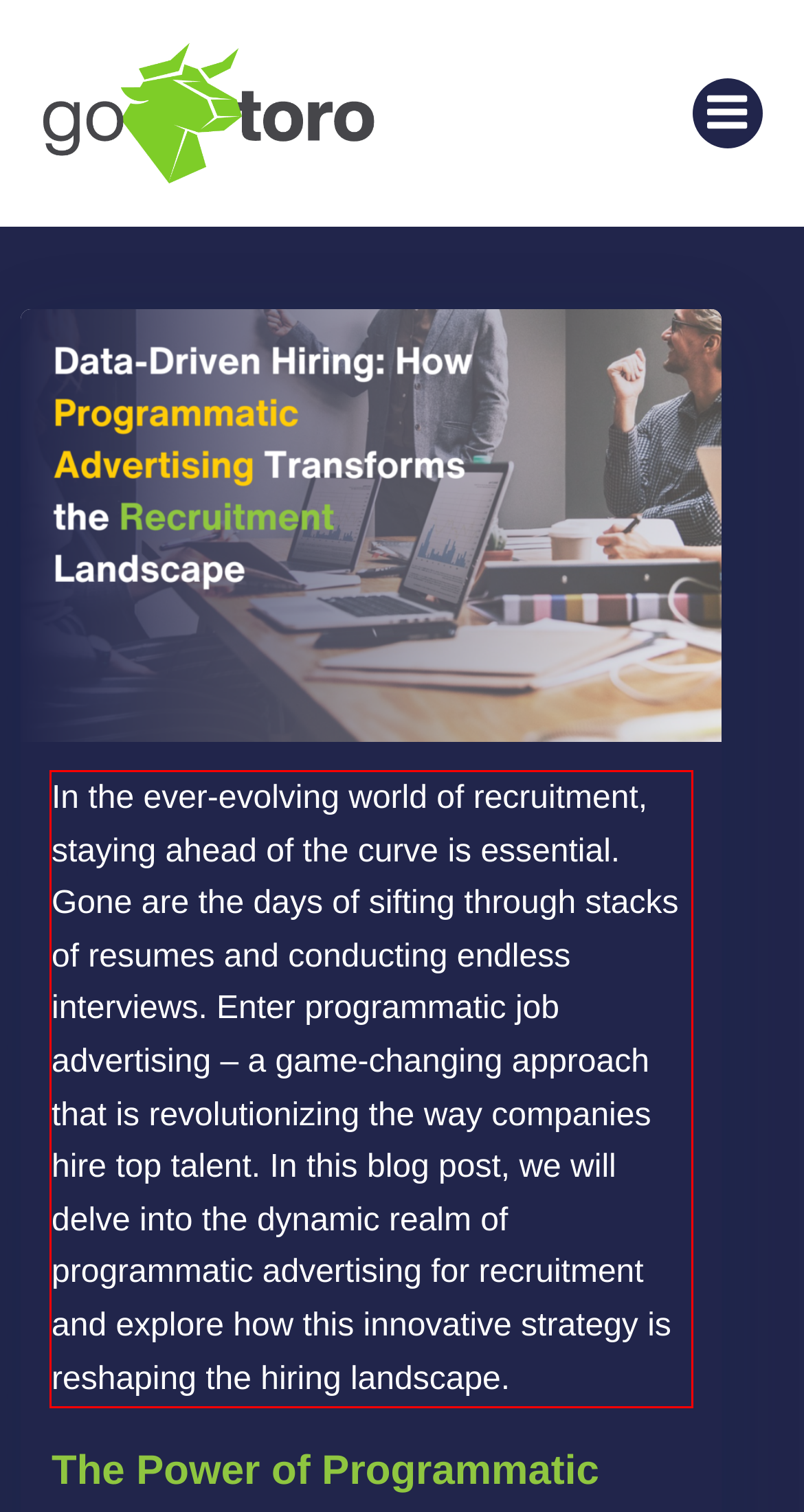There is a UI element on the webpage screenshot marked by a red bounding box. Extract and generate the text content from within this red box.

In the ever-evolving world of recruitment, staying ahead of the curve is essential. Gone are the days of sifting through stacks of resumes and conducting endless interviews. Enter programmatic job advertising – a game-changing approach that is revolutionizing the way companies hire top talent. In this blog post, we will delve into the dynamic realm of programmatic advertising for recruitment and explore how this innovative strategy is reshaping the hiring landscape.